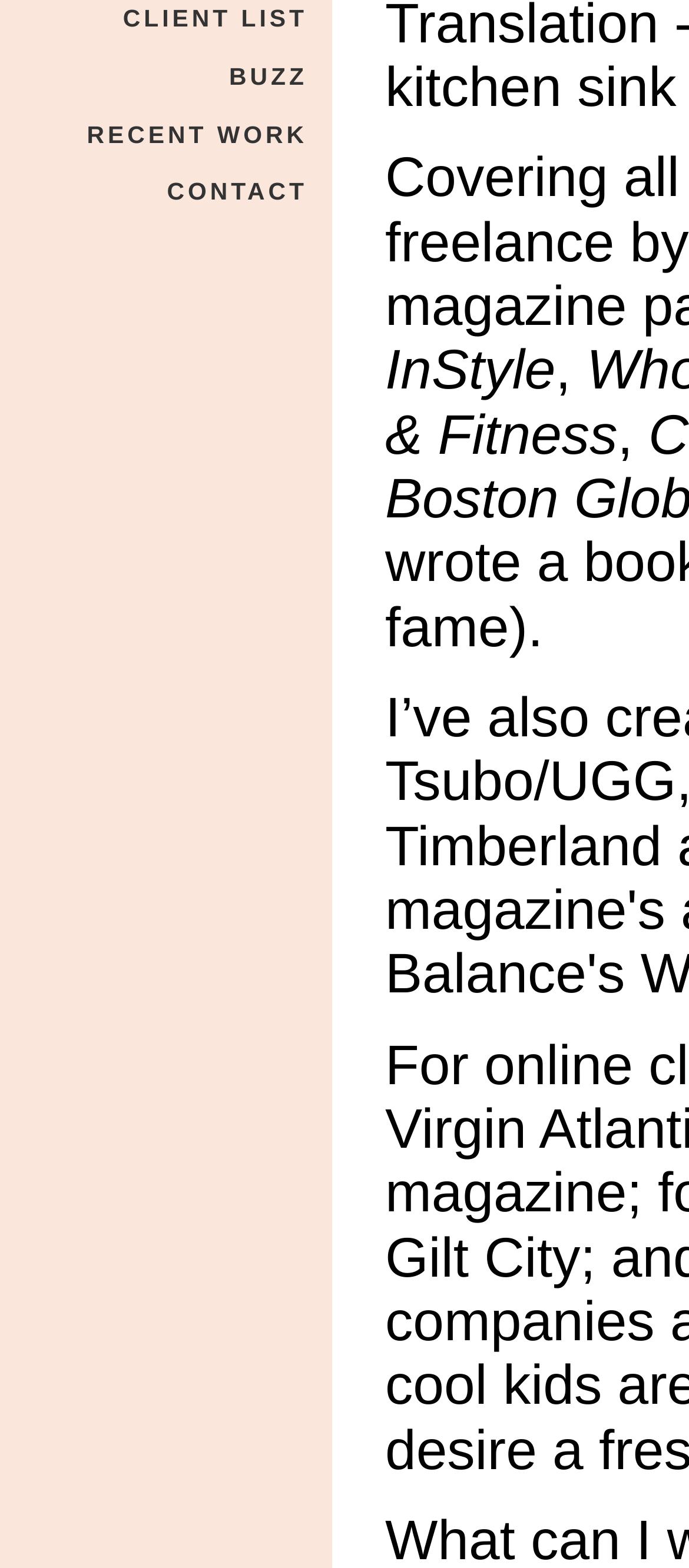Provide the bounding box coordinates, formatted as (top-left x, top-left y, bottom-right x, bottom-right y), with all values being floating point numbers between 0 and 1. Identify the bounding box of the UI element that matches the description: buzz

[0.322, 0.036, 0.456, 0.062]